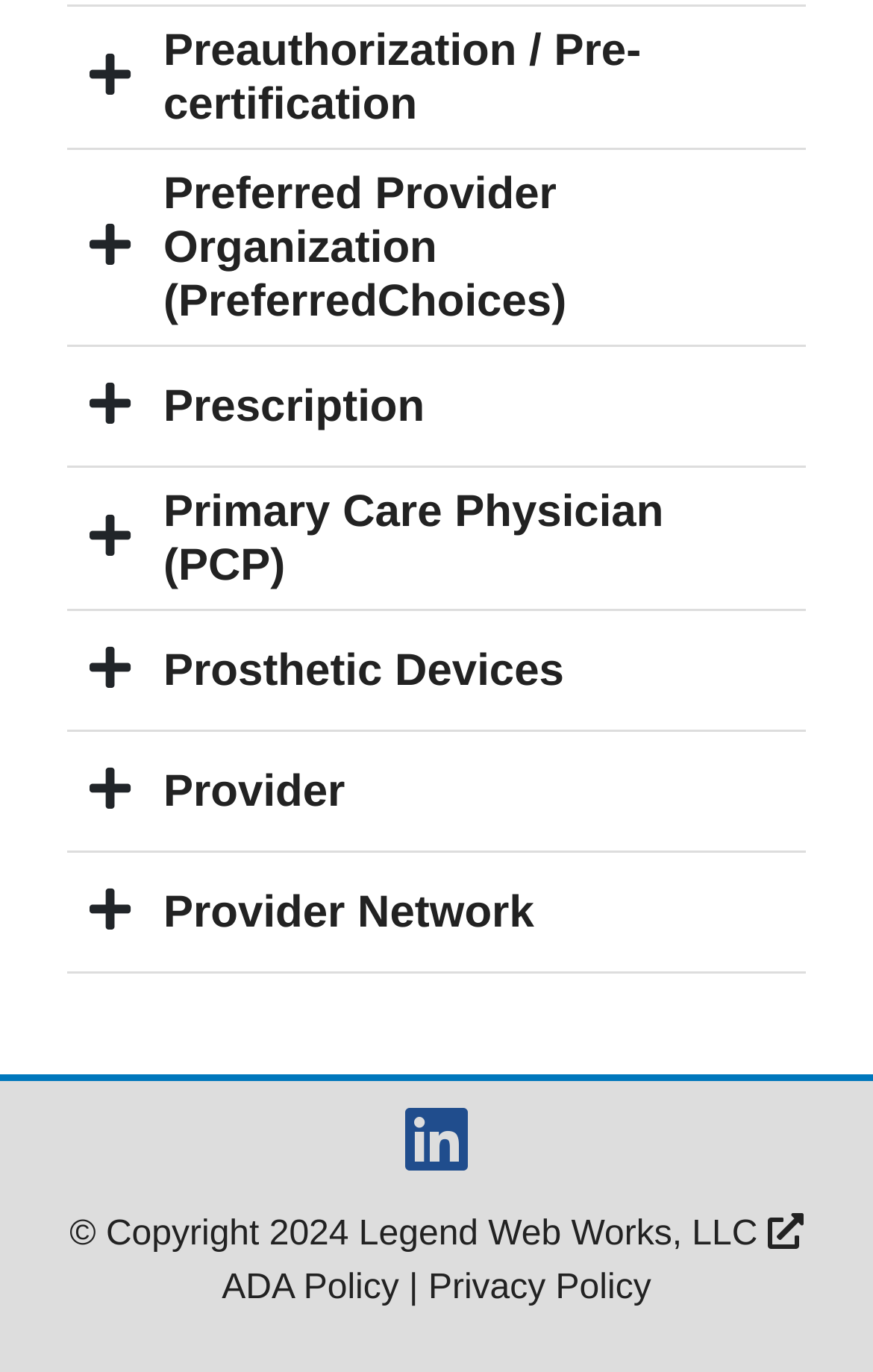Answer this question using a single word or a brief phrase:
What is the purpose of the link at the bottom?

Visit Our LinkedIn Page